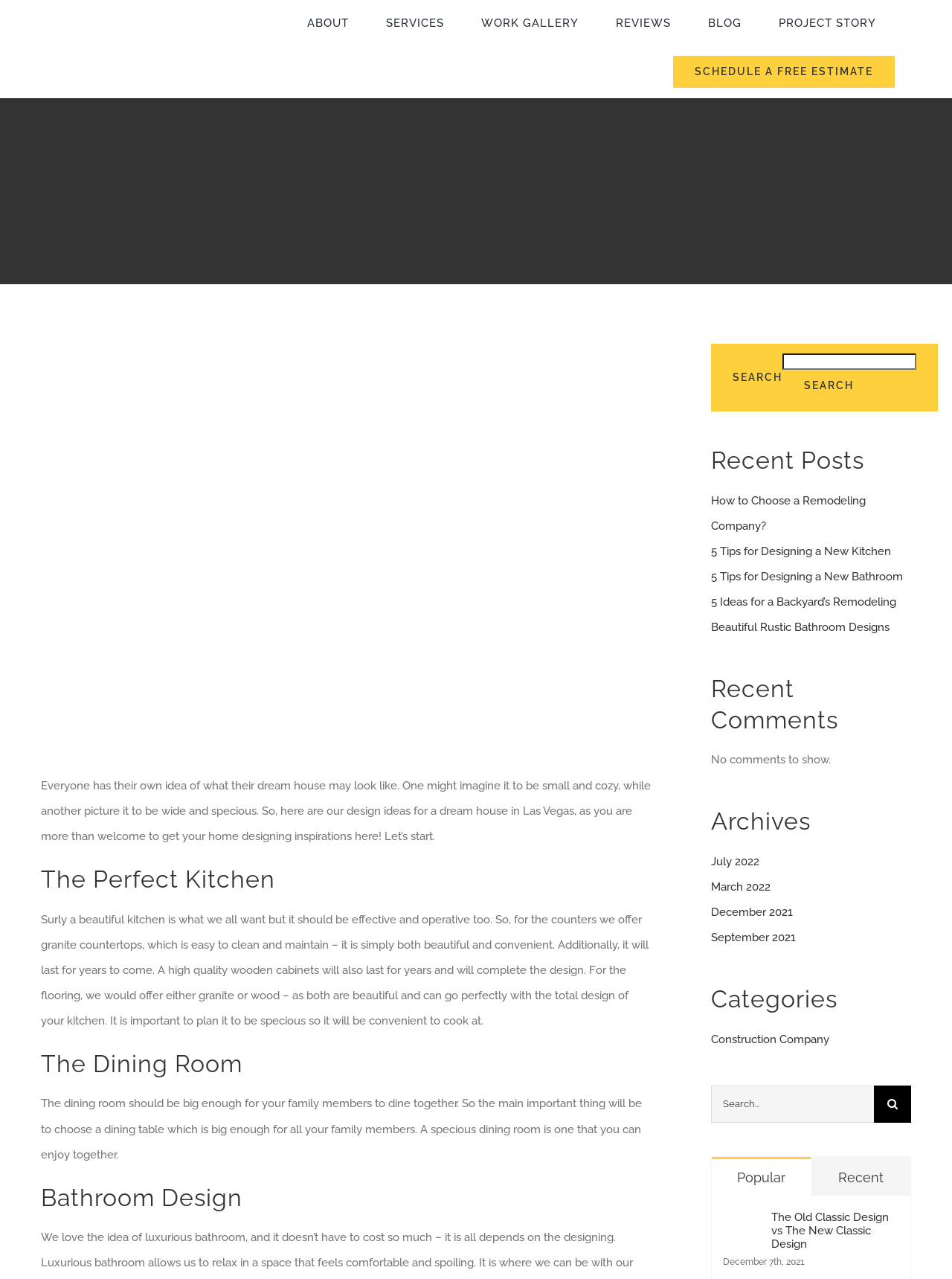What is the title of the first section after the page title bar?
Provide a thorough and detailed answer to the question.

After the page title bar, the first section is titled 'The Perfect Kitchen', which is a heading element that describes the design ideas for a dream house in Las Vegas.